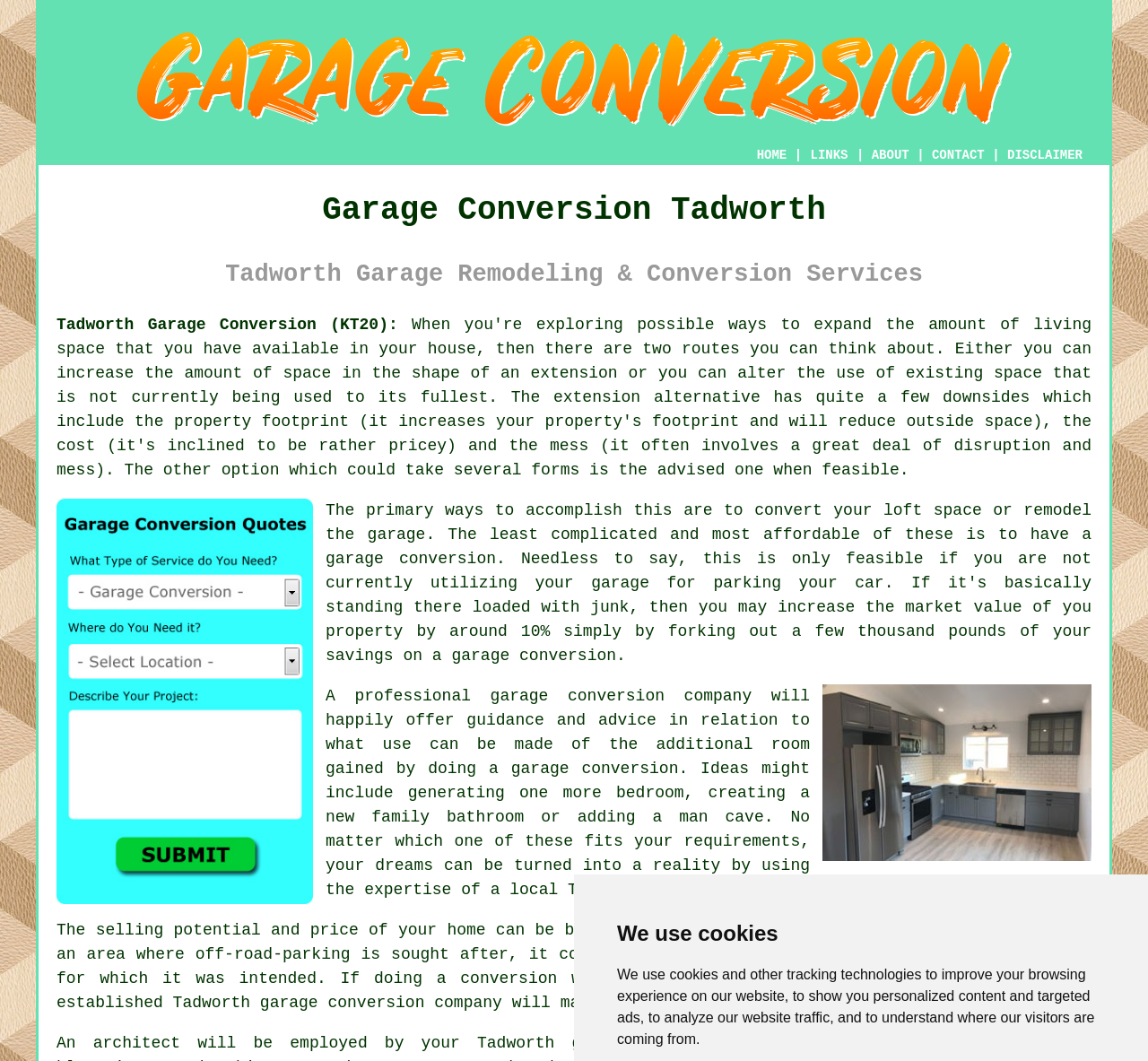Give a complete and precise description of the webpage's appearance.

This webpage is about garage conversion services in Tadworth, Surrey. At the top, there is a banner with a brief message about cookies and tracking technologies. Below it, there is a large image related to garage conversions, taking up most of the width of the page. 

On the top-right corner, there is a navigation menu with links to "HOME", "ABOUT", "CONTACT", and "DISCLAIMER". 

The main content of the page is divided into sections. The first section has a heading "Garage Conversion Tadworth" and a subheading "Tadworth Garage Remodeling & Conversion Services". Below this, there are two links: "Tadworth Garage Conversion (KT20):" and "Tadworth Garage Conversion Quotes". The latter has an accompanying image.

The next section discusses the benefits of garage conversions, with a paragraph of text explaining how it can provide extra living space. There are links to "a garage conversion" and "garage conversion" within this text. 

On the right side of this section, there is a large image related to garage conversions in Tadworth, Surrey. 

The following section continues the discussion on garage conversions, with a paragraph of text mentioning the importance of hiring a professional garage conversion company. There are links to "garage conversion company" and "bedroom" within this text. 

The final section highlights the benefits of garage conversions in increasing the selling potential and price of a home. There are links to "conversion" and "off-road-parking" within this text. The page ends with a mention of the importance of consulting an architect.